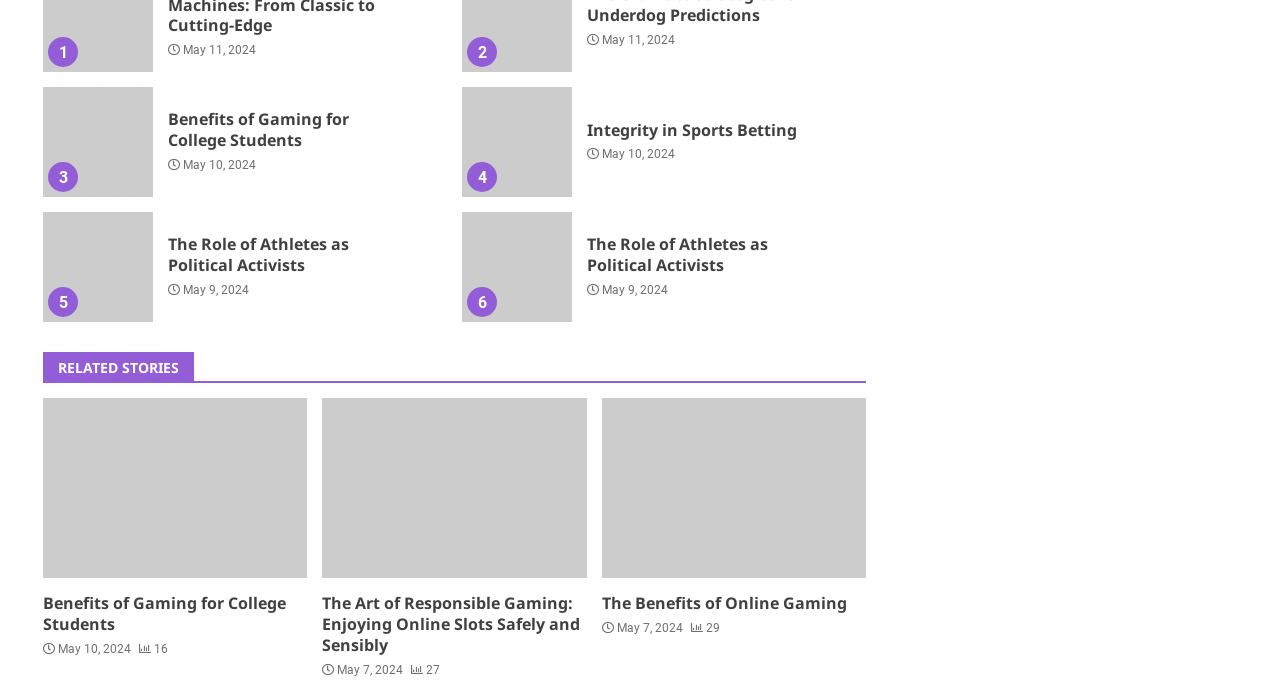Based on the element description, predict the bounding box coordinates (top-left x, top-left y, bottom-right x, bottom-right y) for the UI element in the screenshot: Integrity in Sports Betting

[0.361, 0.127, 0.447, 0.288]